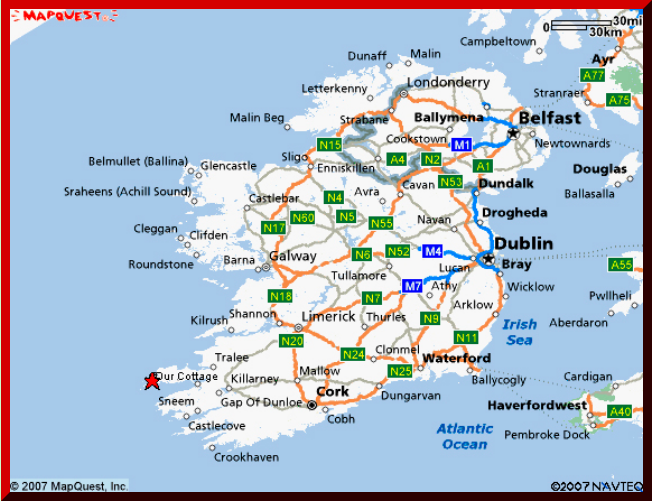What is the purpose of the color codes on the roads?
Based on the screenshot, provide your answer in one word or phrase.

Easy navigation